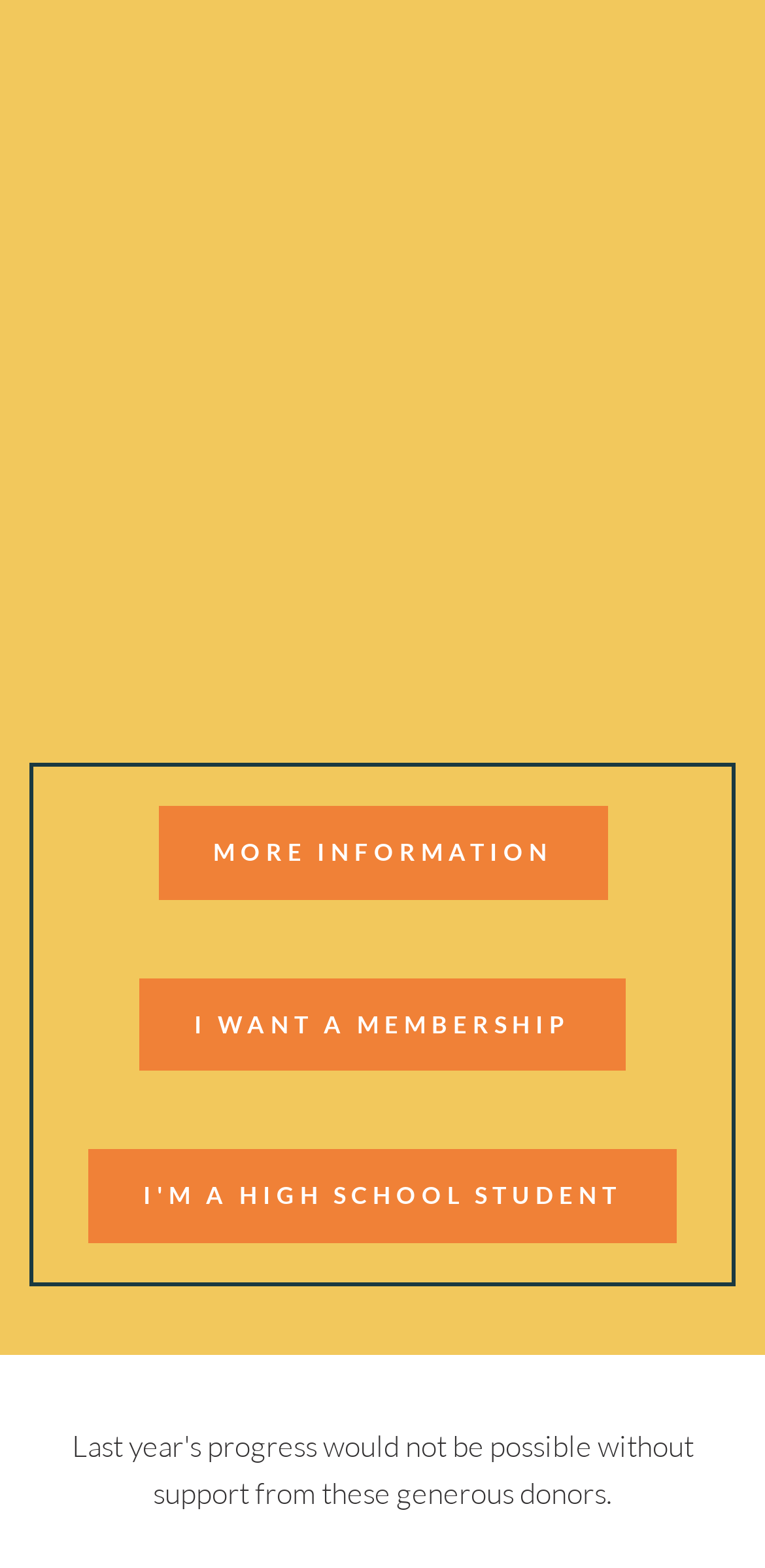Please find the bounding box coordinates in the format (top-left x, top-left y, bottom-right x, bottom-right y) for the given element description. Ensure the coordinates are floating point numbers between 0 and 1. Description: I'M A HIGH SCHOOL STUDENT

[0.115, 0.733, 0.885, 0.793]